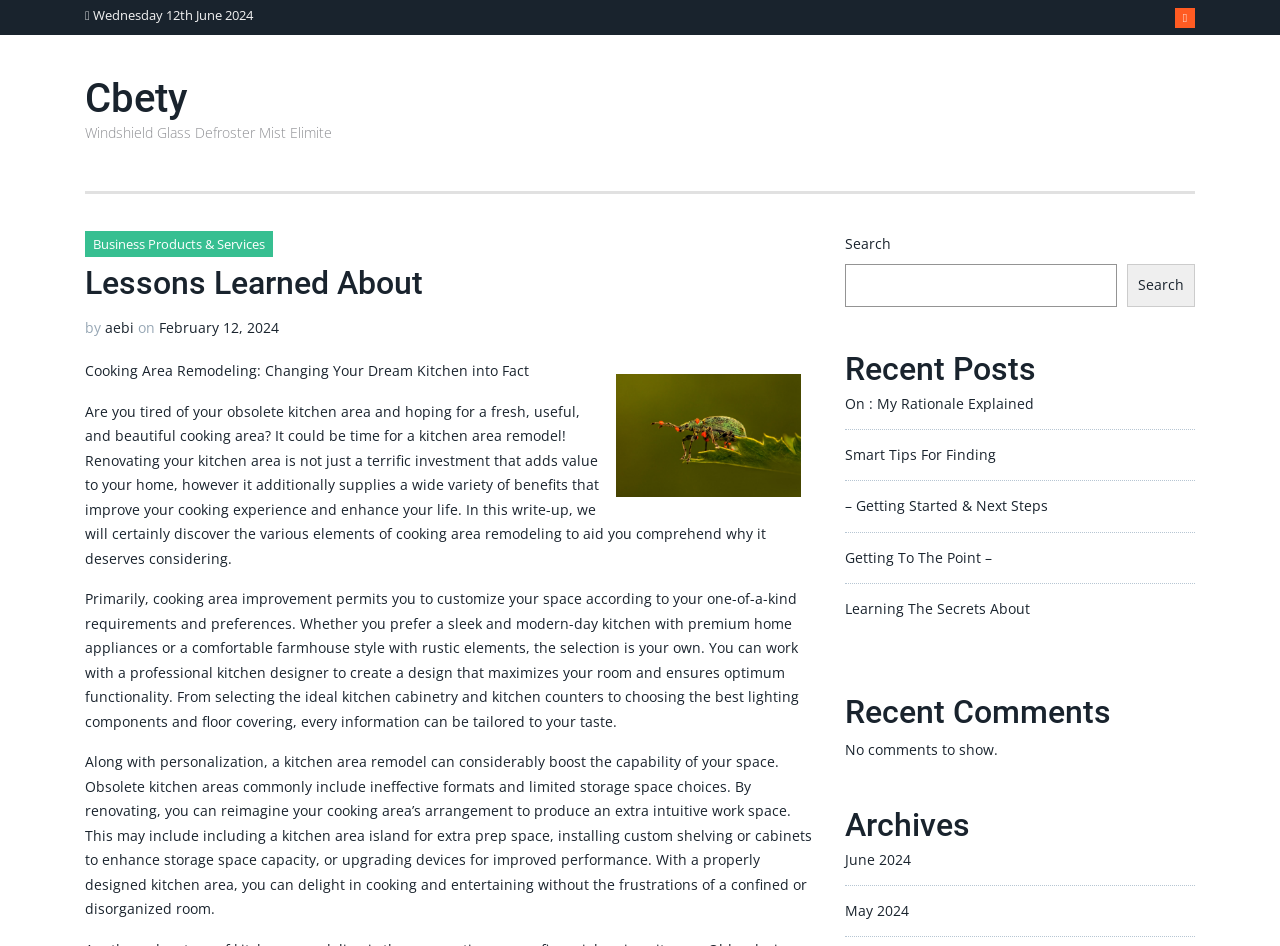Identify the bounding box coordinates for the region to click in order to carry out this instruction: "View the 'Archives'". Provide the coordinates using four float numbers between 0 and 1, formatted as [left, top, right, bottom].

[0.66, 0.854, 0.934, 0.891]